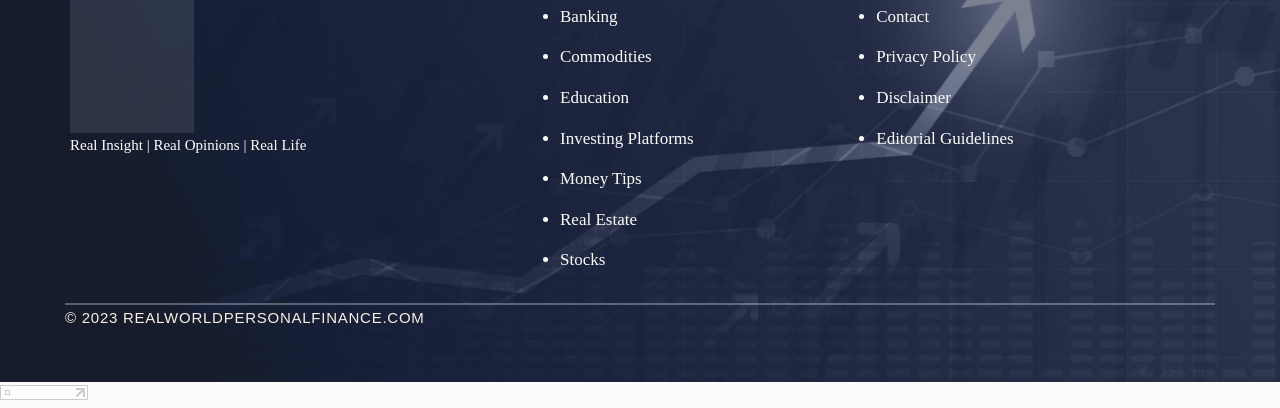Locate the bounding box coordinates of the segment that needs to be clicked to meet this instruction: "Read about Investing Platforms".

[0.438, 0.315, 0.542, 0.362]